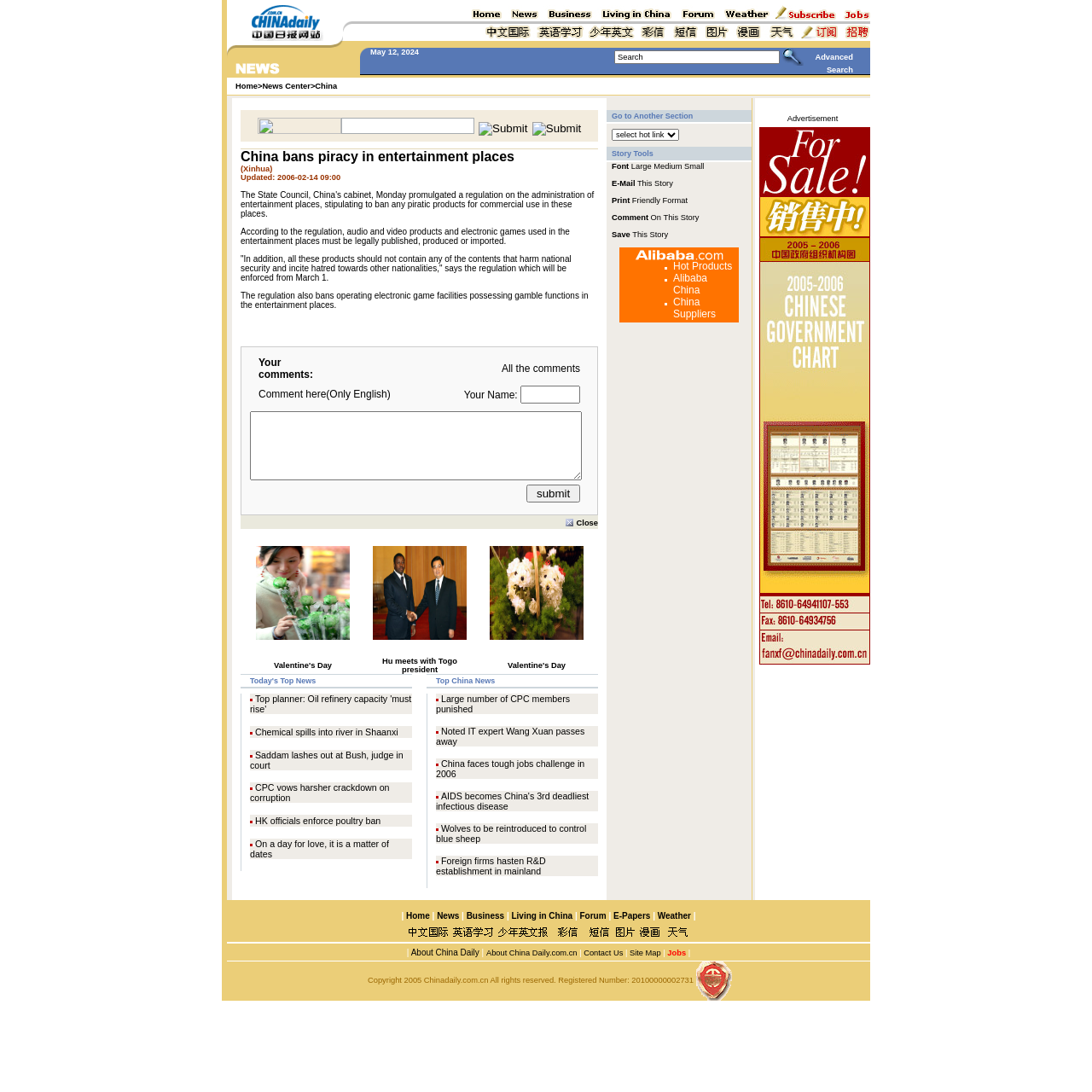Please determine the bounding box coordinates of the element to click in order to execute the following instruction: "Click the 'Submit' button". The coordinates should be four float numbers between 0 and 1, specified as [left, top, right, bottom].

[0.487, 0.112, 0.532, 0.124]